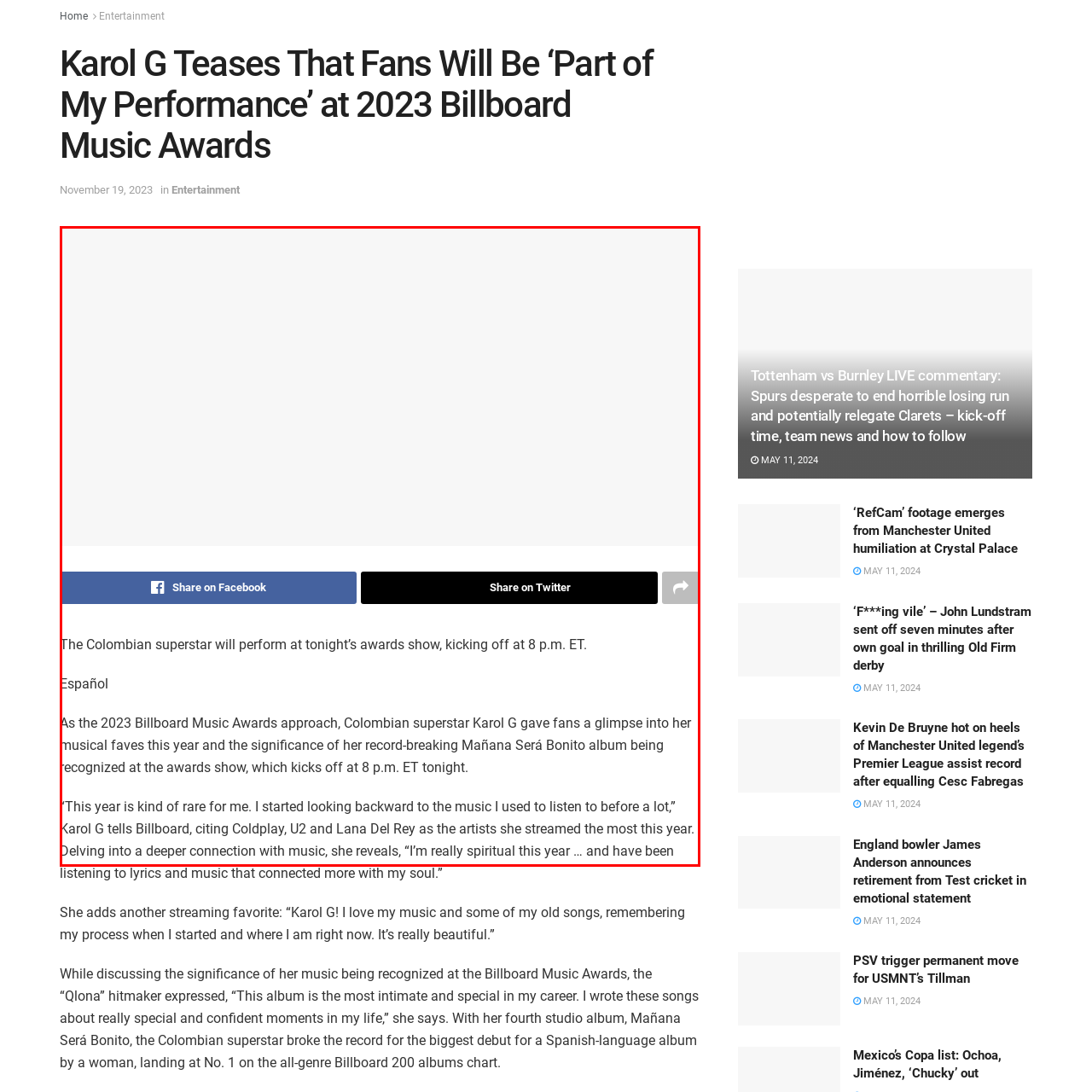Provide a comprehensive description of the image highlighted by the red bounding box.

The image features Colombian superstar Karol G, who is set to perform at the 2023 Billboard Music Awards, kicking off at 8 p.m. ET. In the lead-up to the awards, she shares insights on her musical favorites from the year and the importance of her record-breaking album, *Mañana Será Bonito*, being recognized. Karol G reflects on her personal journey with music, stating, “This year is kind of rare for me. I started looking backward to the music I used to listen to before a lot,” and cites artists like Coldplay, U2, and Lana Del Rey as significant influences this year. Delving into her spiritual connection with music, she notes, “I’m really spiritual this year … and have been listening to lyrics and music that connected more with my soul.” This performance is eagerly anticipated by fans and marks a pivotal moment in her celebrated career.